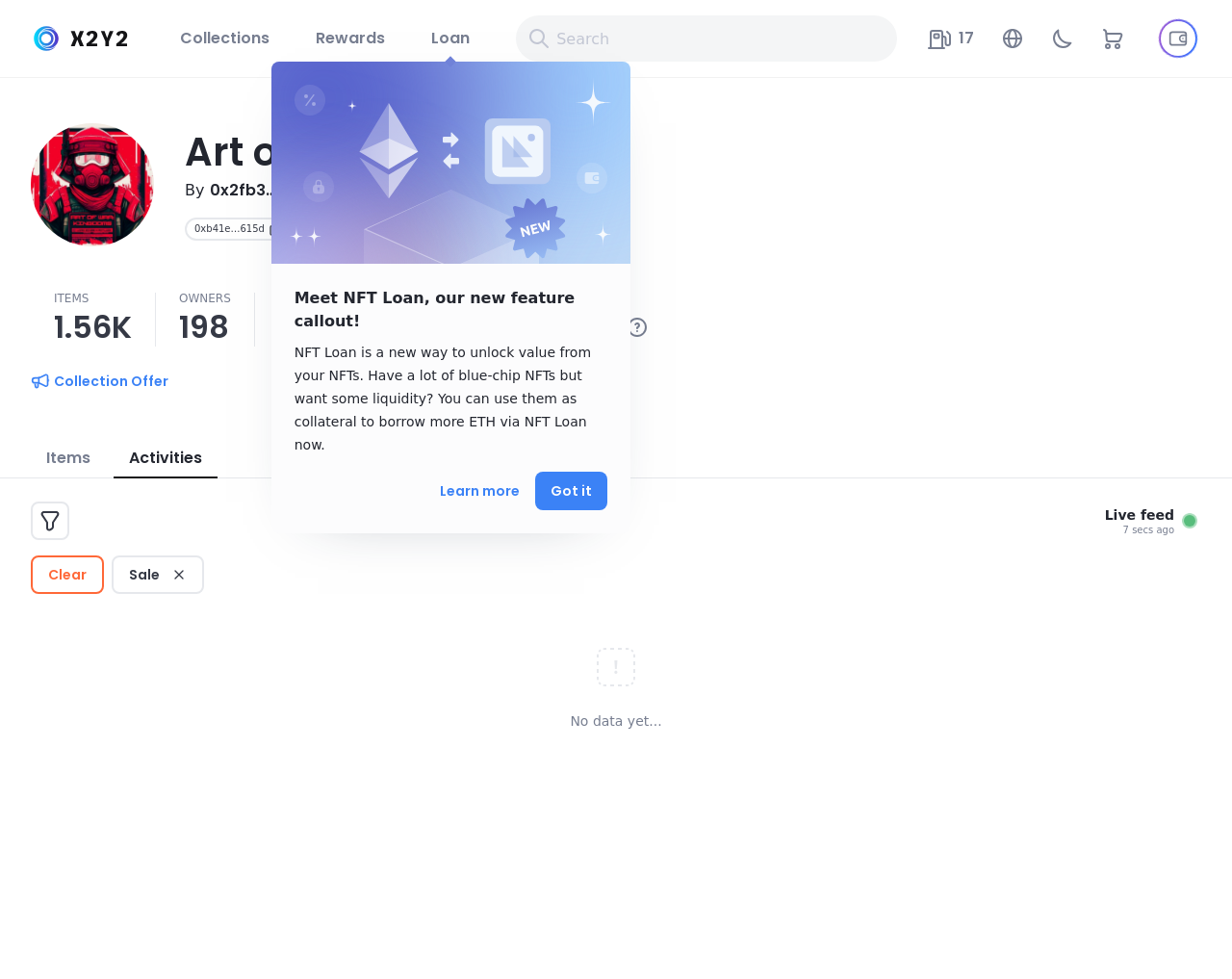Respond concisely with one word or phrase to the following query:
What is the text of the static text element above the 'ITEMS' text?

Art of War: Kingdoms